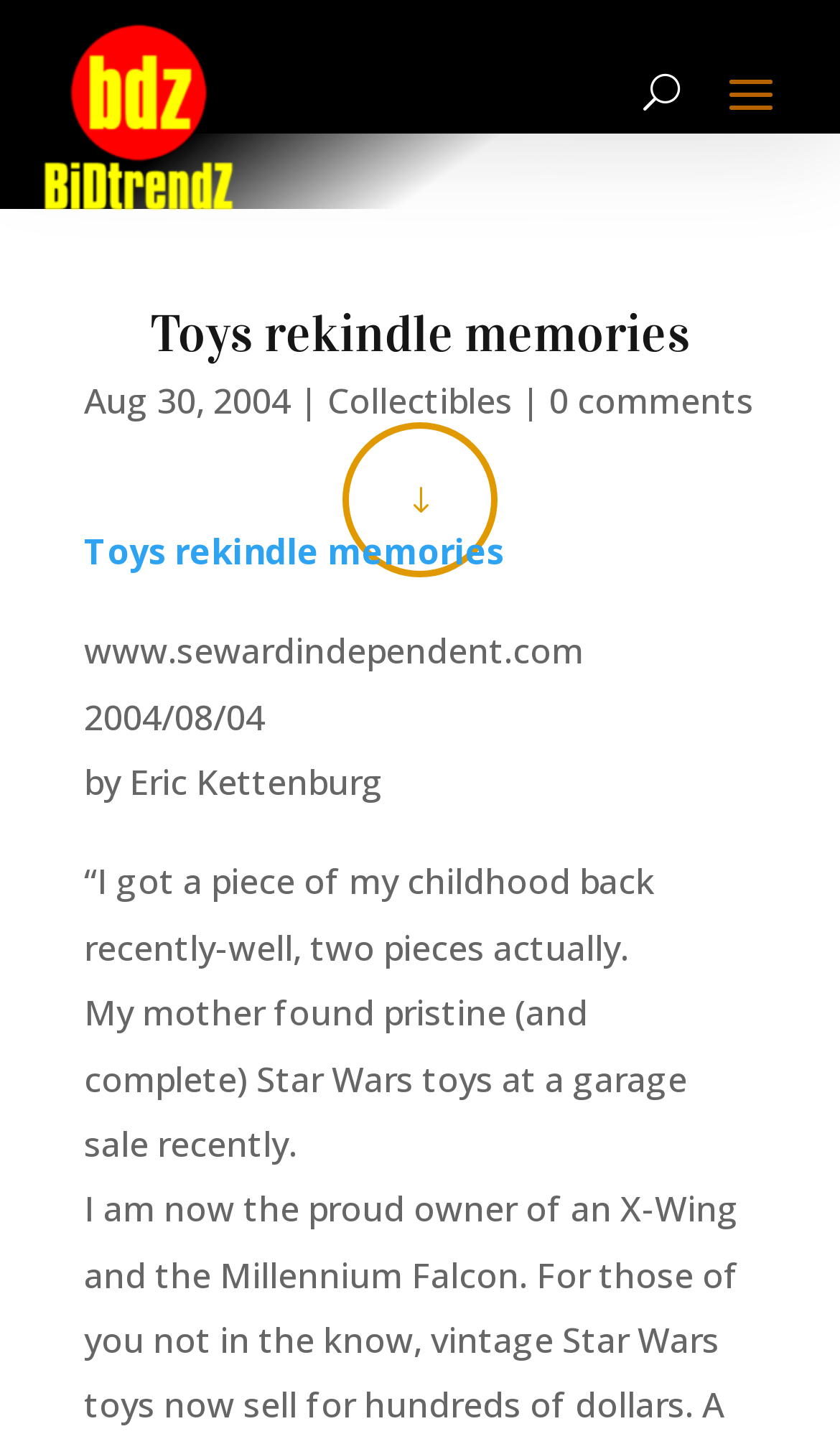Answer the following in one word or a short phrase: 
Who is the author of the article?

Eric Kettenburg